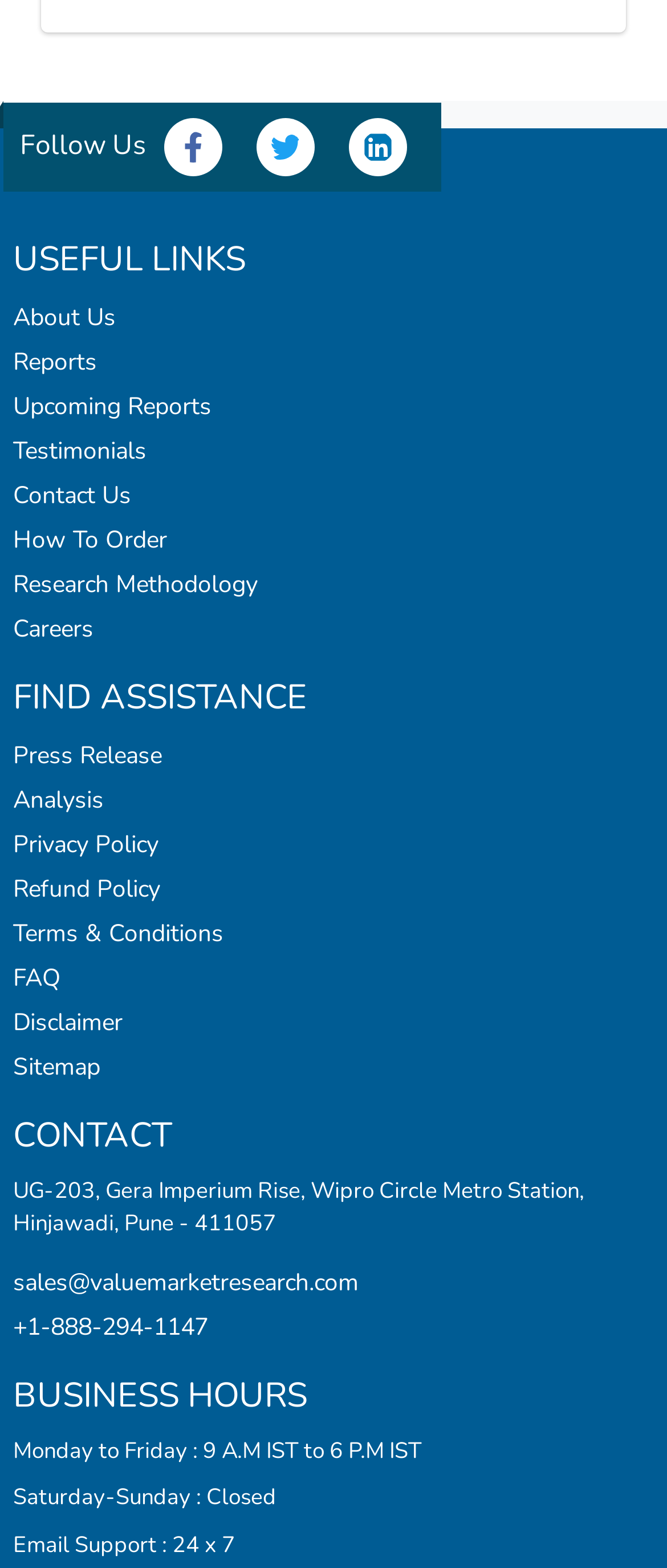With reference to the image, please provide a detailed answer to the following question: How many useful links are available?

The webpage has a 'USEFUL LINKS' section with 11 links: About Us, Reports, Upcoming Reports, Testimonials, Contact Us, How To Order, Research Methodology, Careers, Press Release, Analysis, and FAQ.